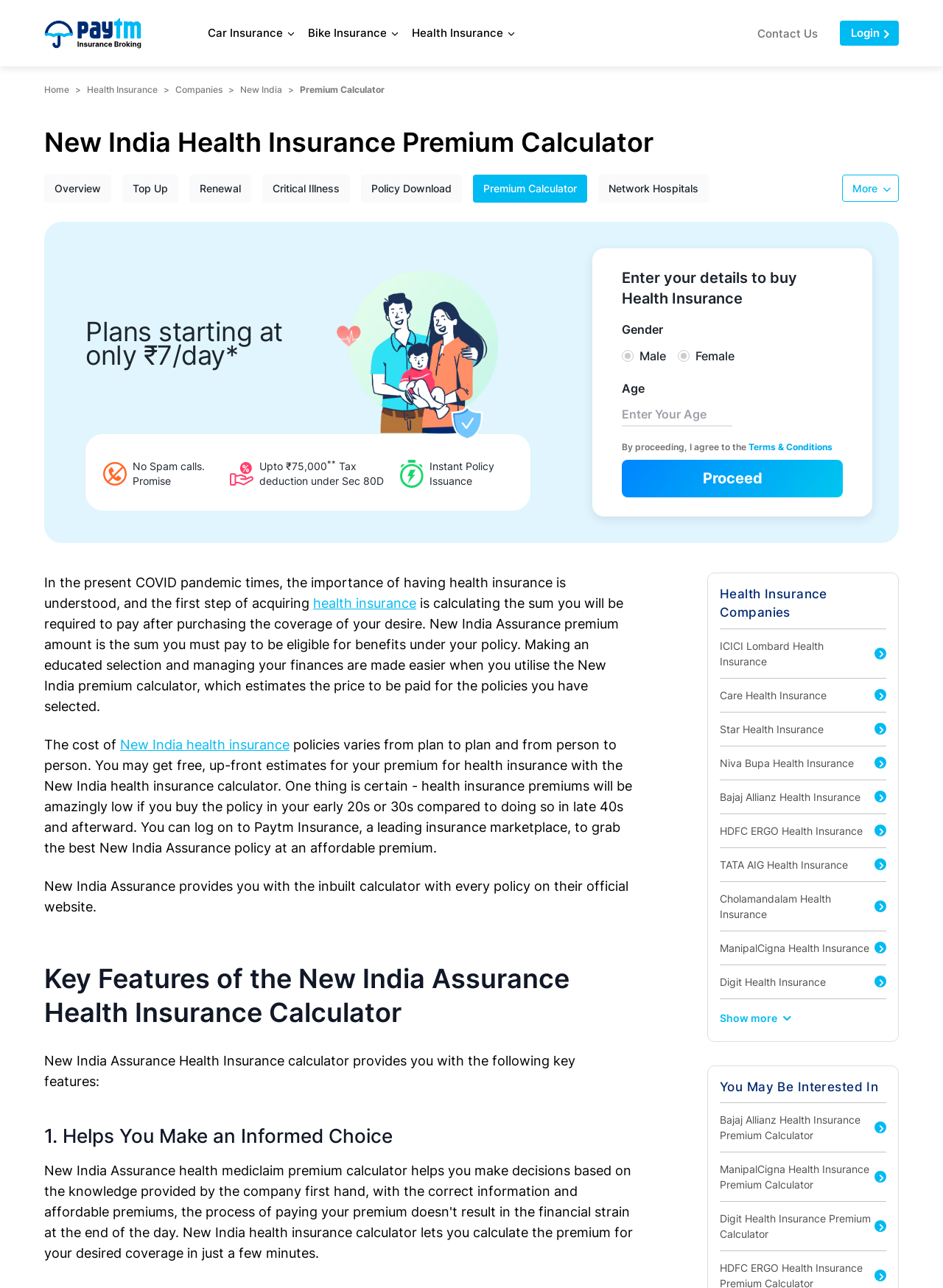Highlight the bounding box coordinates of the element that should be clicked to carry out the following instruction: "Click on the 'New India Health Insurance' link". The coordinates must be given as four float numbers ranging from 0 to 1, i.e., [left, top, right, bottom].

[0.127, 0.572, 0.307, 0.584]